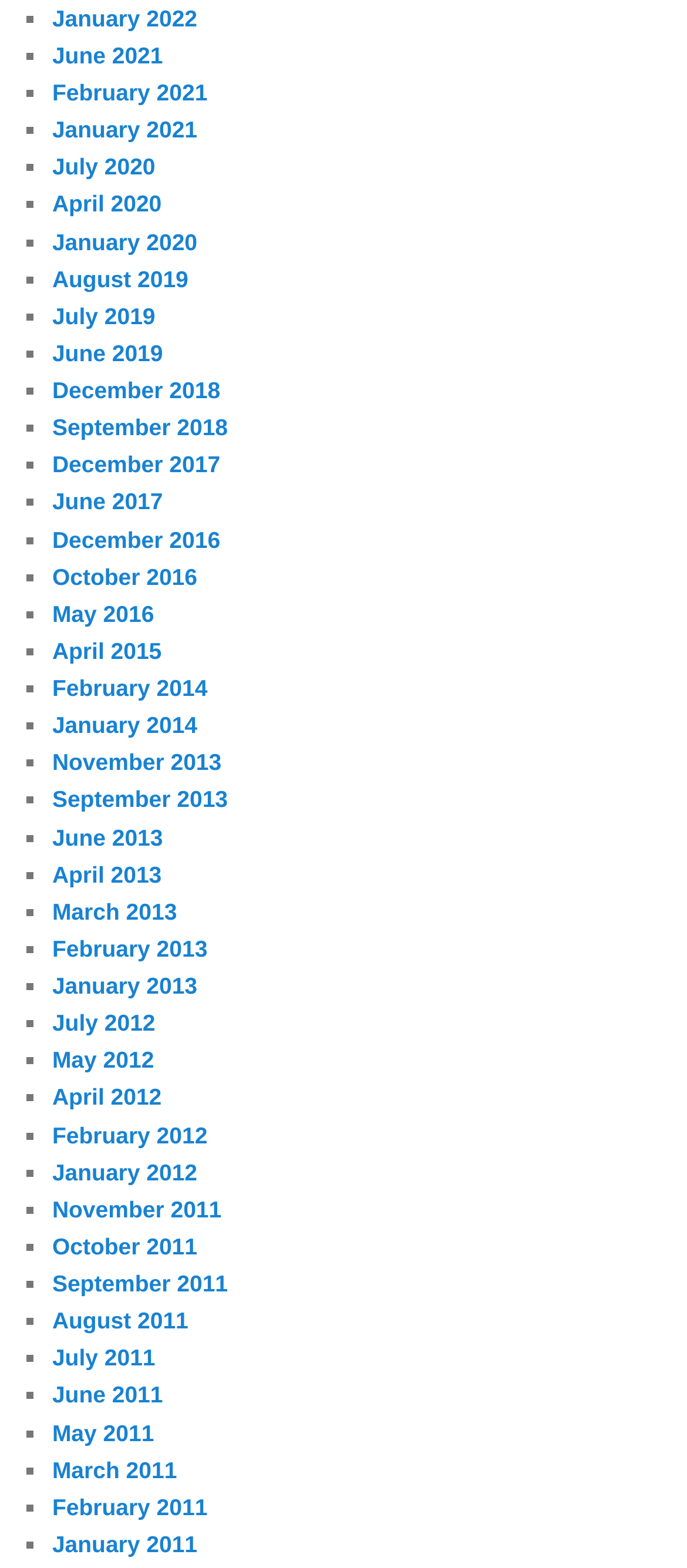Answer briefly with one word or phrase:
What is the most recent month listed on this webpage?

January 2022